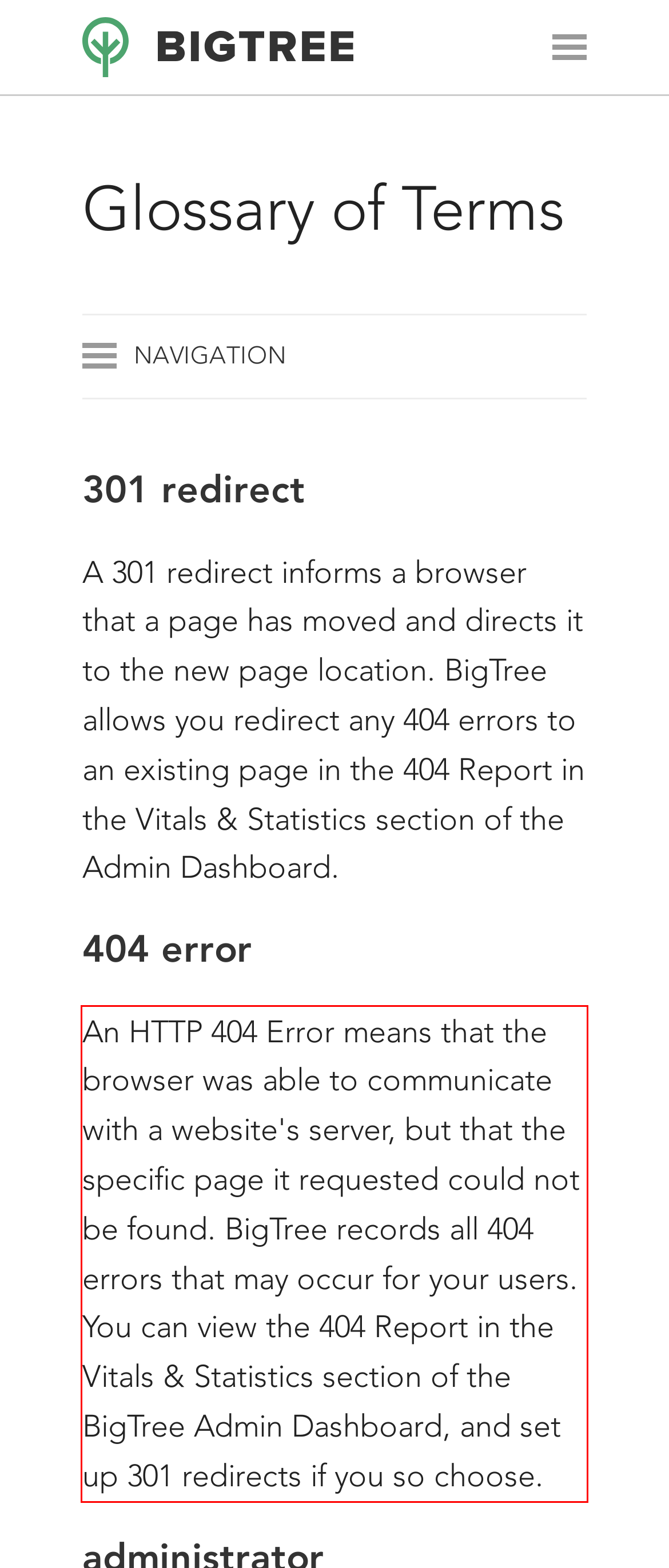Please analyze the screenshot of a webpage and extract the text content within the red bounding box using OCR.

An HTTP 404 Error means that the browser was able to communicate with a website's server, but that the specific page it requested could not be found. BigTree records all 404 errors that may occur for your users. You can view the 404 Report in the Vitals & Statistics section of the BigTree Admin Dashboard, and set up 301 redirects if you so choose.